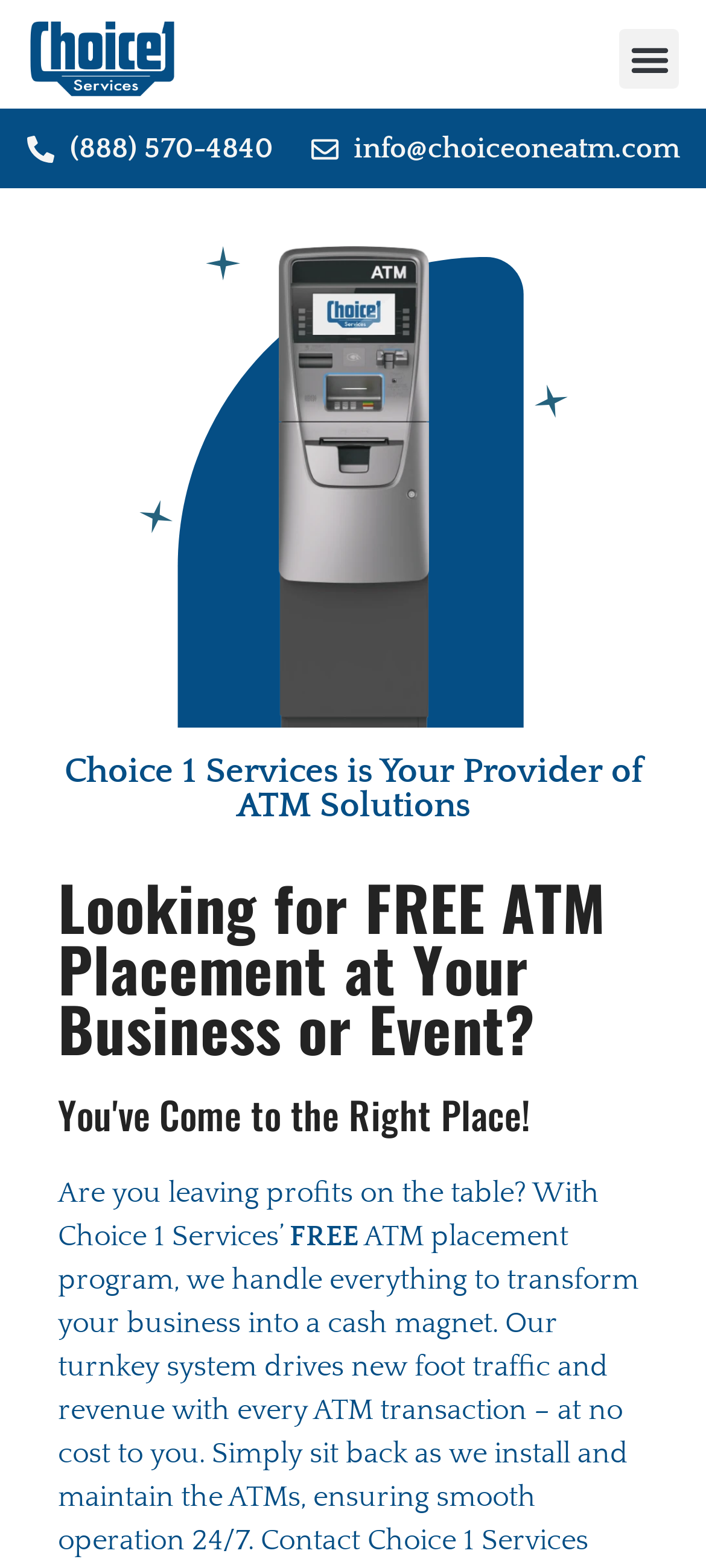Please provide a comprehensive answer to the question below using the information from the image: What does Choice 1 Services handle for the business?

I found the answer by reading the StaticText element with the content 'we handle everything to transform your business into a cash magnet' located at [0.082, 0.75, 0.849, 0.799].